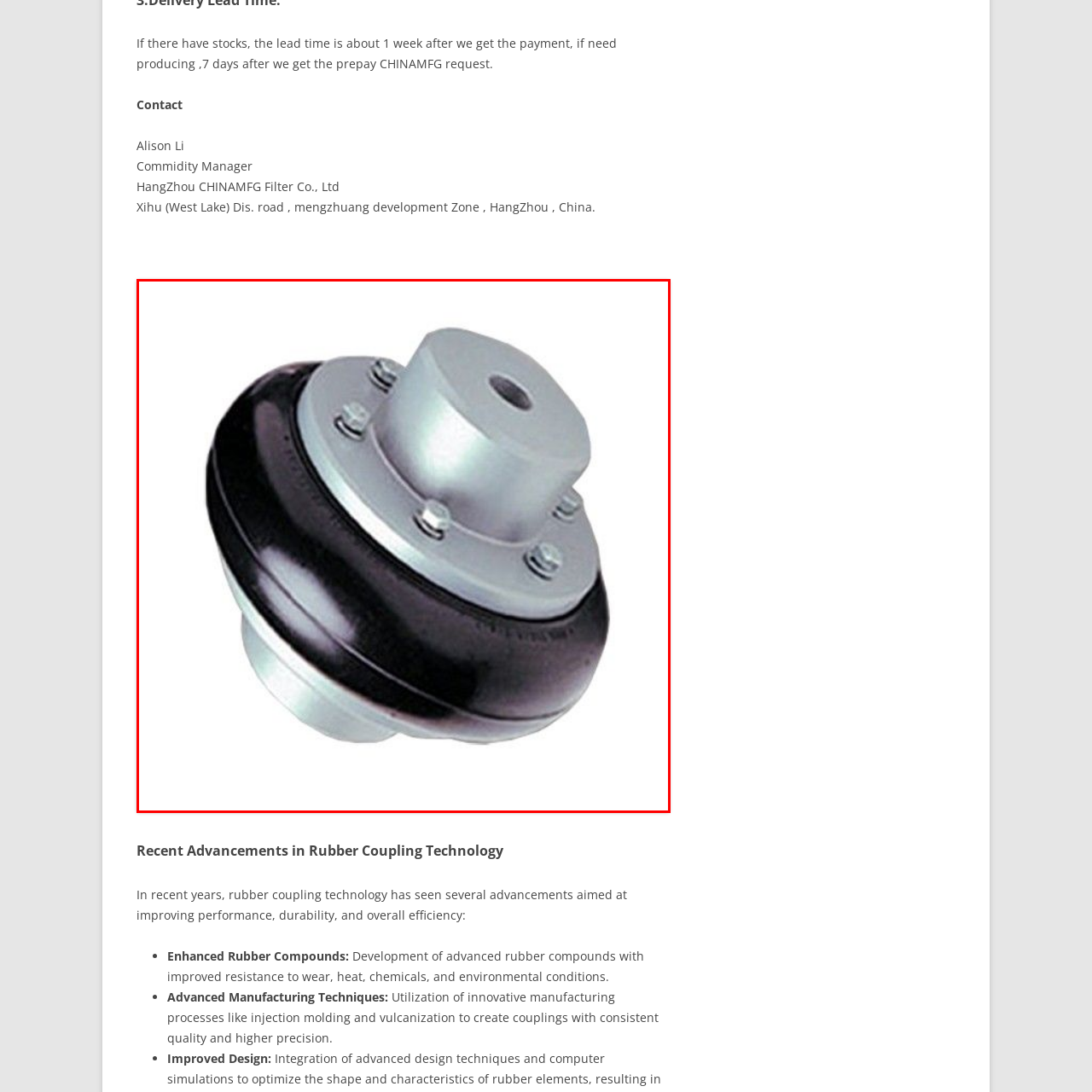Give a thorough account of what is shown in the red-encased segment of the image.

The image depicts a rubber coupling, which is a crucial component used in various mechanical and industrial applications. Characterized by its distinctive design, the coupling features a metallic center with a smooth machined surface, surrounded by a flexible rubber outer shell. This construction helps in minimizing vibrations and accommodating misalignments between connected shafts, enhancing performance and durability. 

Rubber couplings are particularly valued for their ability to absorb shock and reduce noise, making them ideal for use in pumps, motors, and other machinery where smooth operation is essential. As advances continue in rubber coupling technology, improvements in material compounds and manufacturing processes are being implemented to enhance their resistance to wear and heat, ensuring longevity and reliability in various demanding environments.